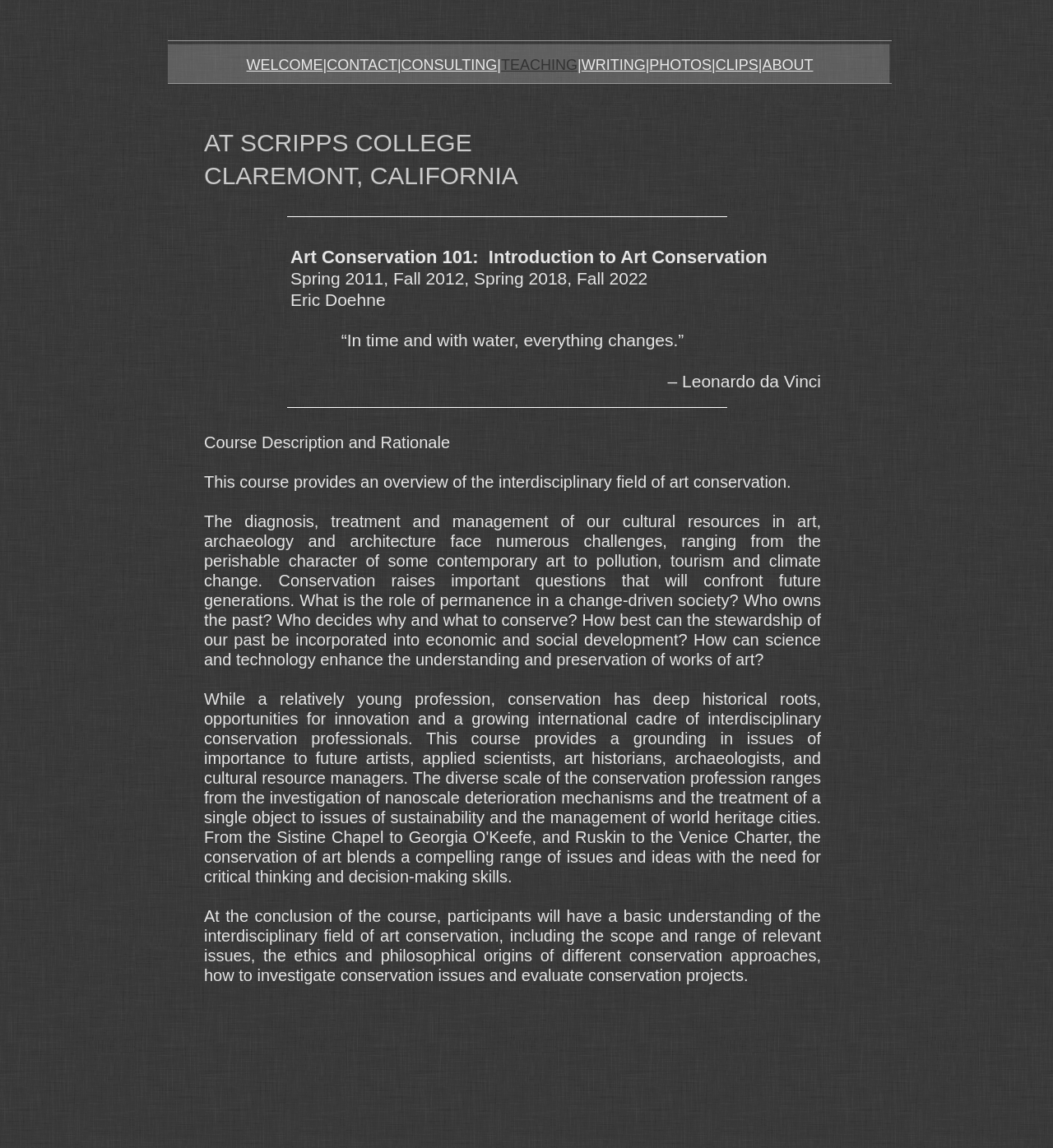Return the bounding box coordinates of the UI element that corresponds to this description: "AT SCRIPPS COLLEGE". The coordinates must be given as four float numbers in the range of 0 and 1, [left, top, right, bottom].

[0.194, 0.112, 0.448, 0.136]